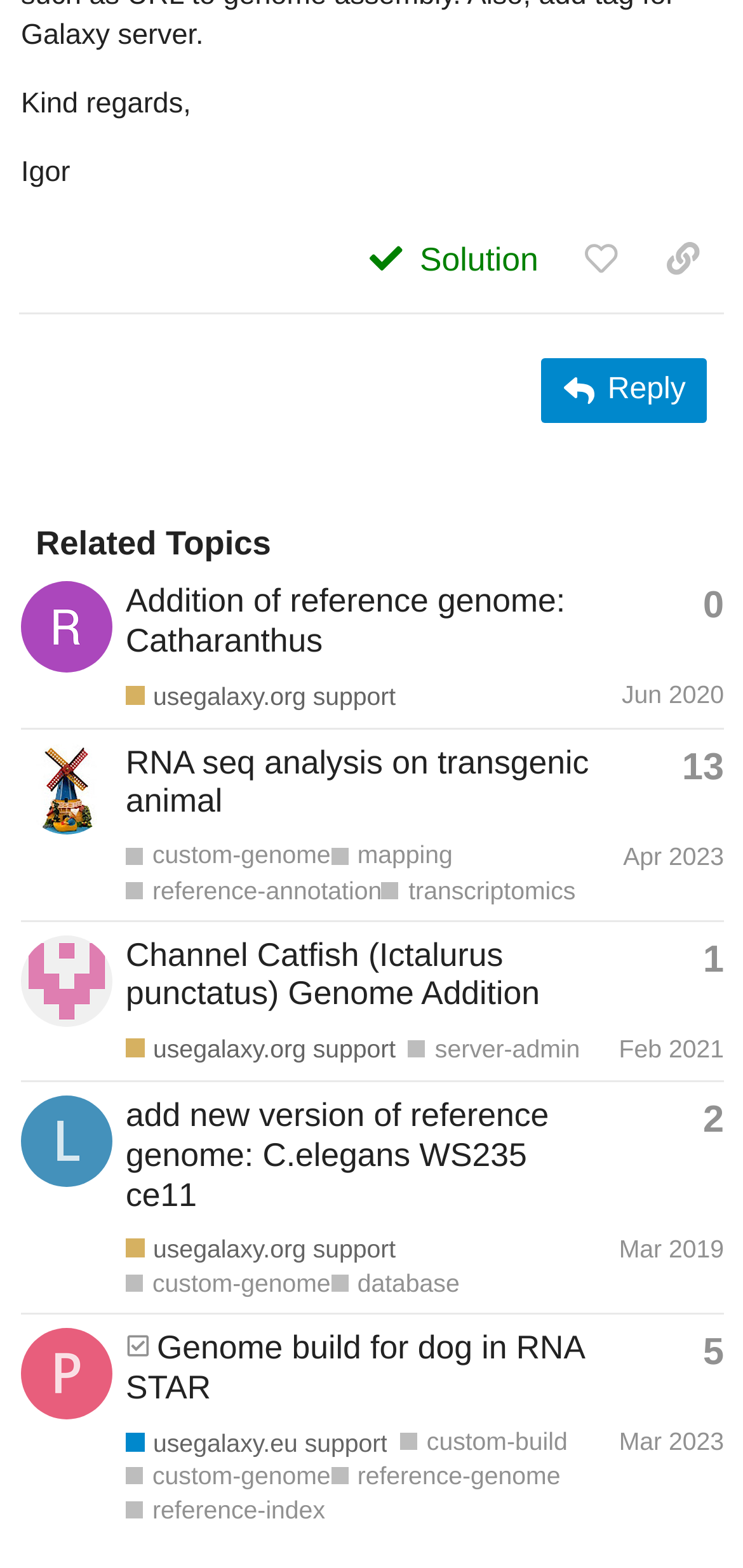What is the support website for the topic 'Genome build for dog in RNA STAR'? Using the information from the screenshot, answer with a single word or phrase.

usegalaxy.eu